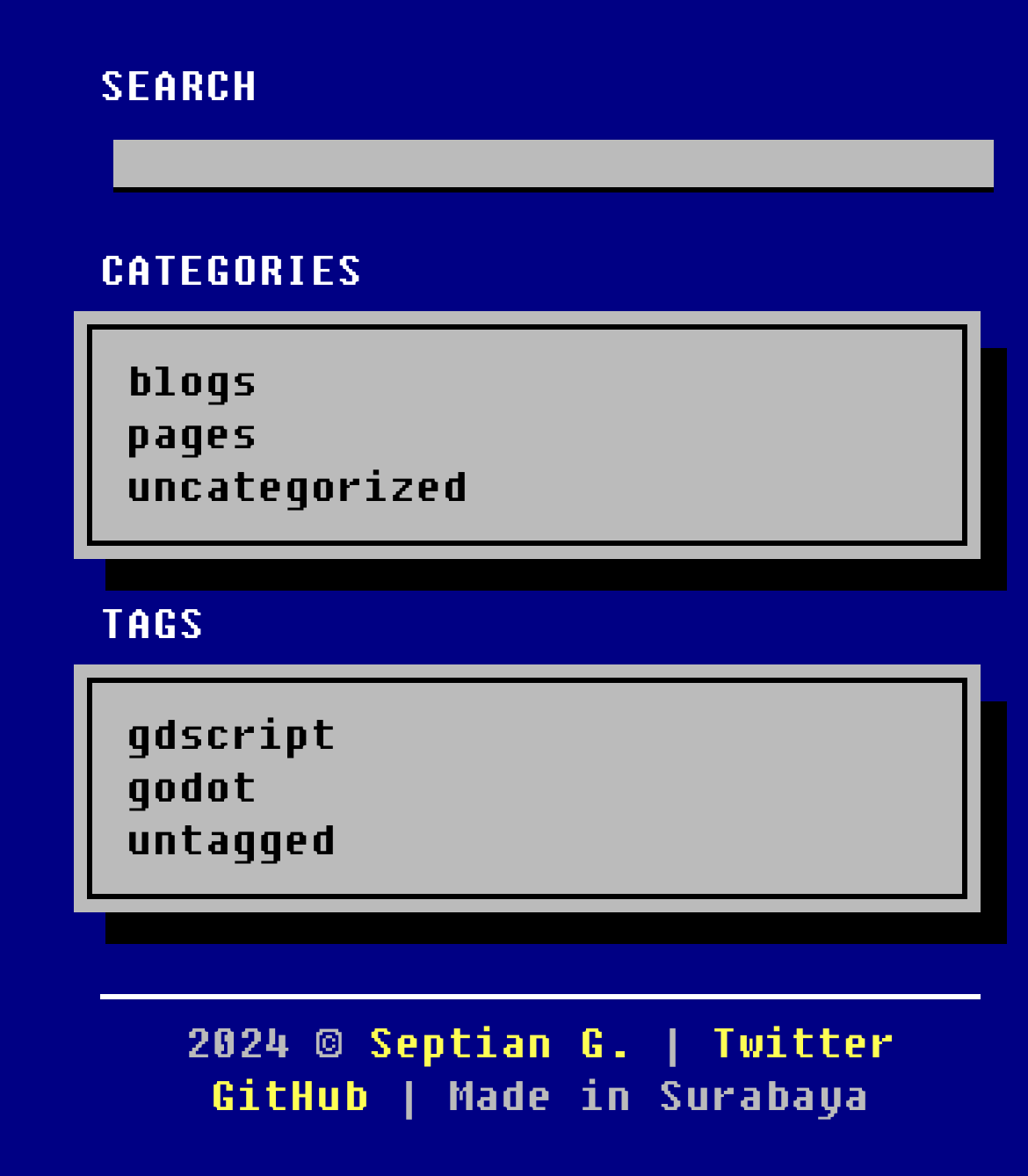What is the search bar located?
From the image, provide a succinct answer in one word or a short phrase.

Top section